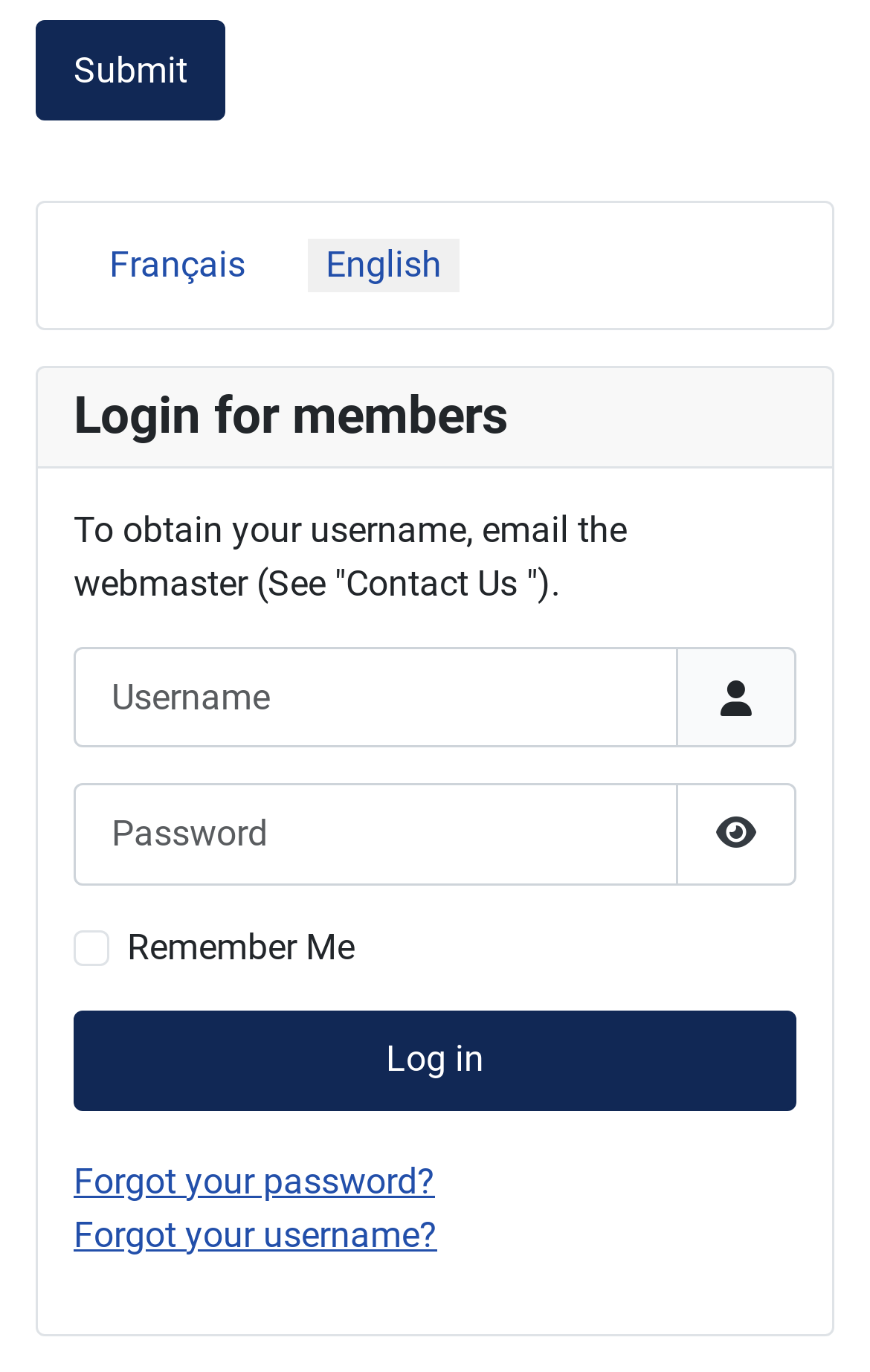Determine the bounding box coordinates for the area you should click to complete the following instruction: "Forgot your password".

[0.085, 0.845, 0.5, 0.876]